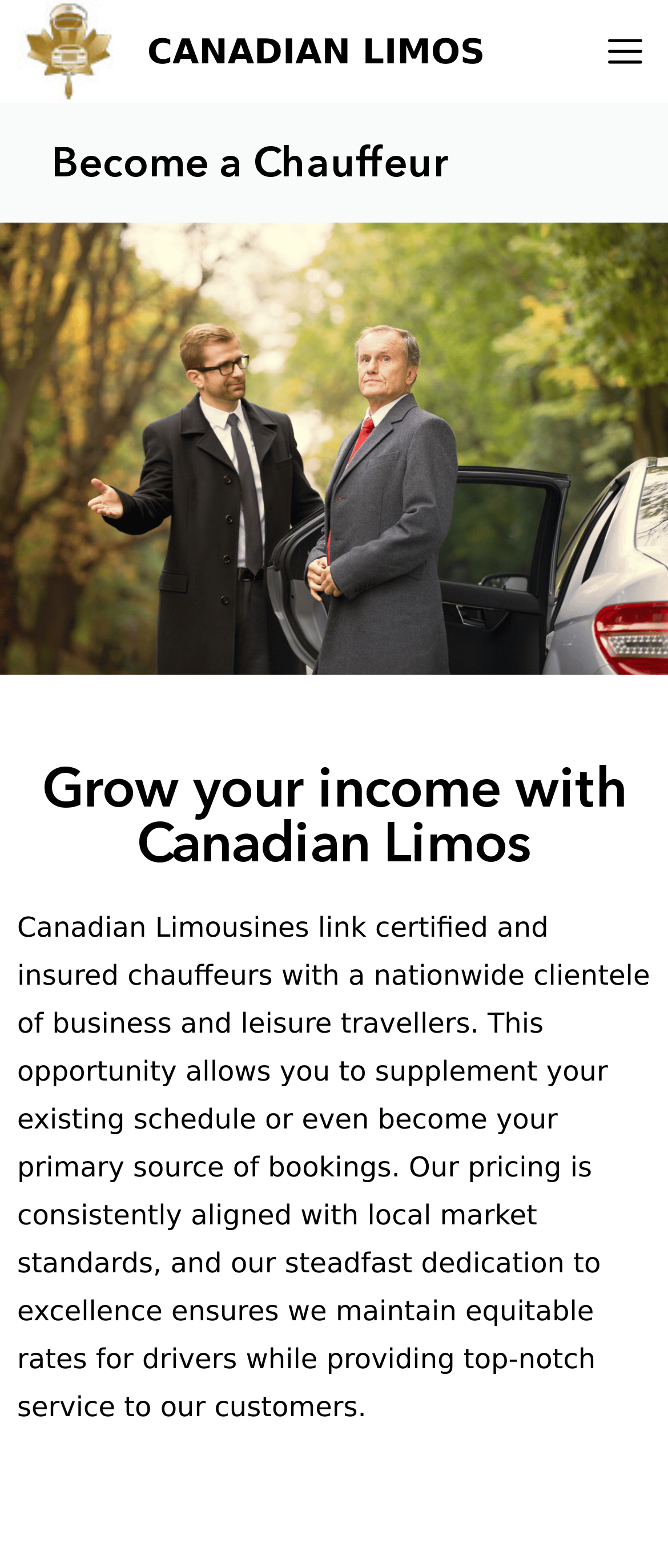Given the description Menu, predict the bounding box coordinates of the UI element. Ensure the coordinates are in the format (top-left x, top-left y, bottom-right x, bottom-right y) and all values are between 0 and 1.

[0.897, 0.011, 0.974, 0.055]